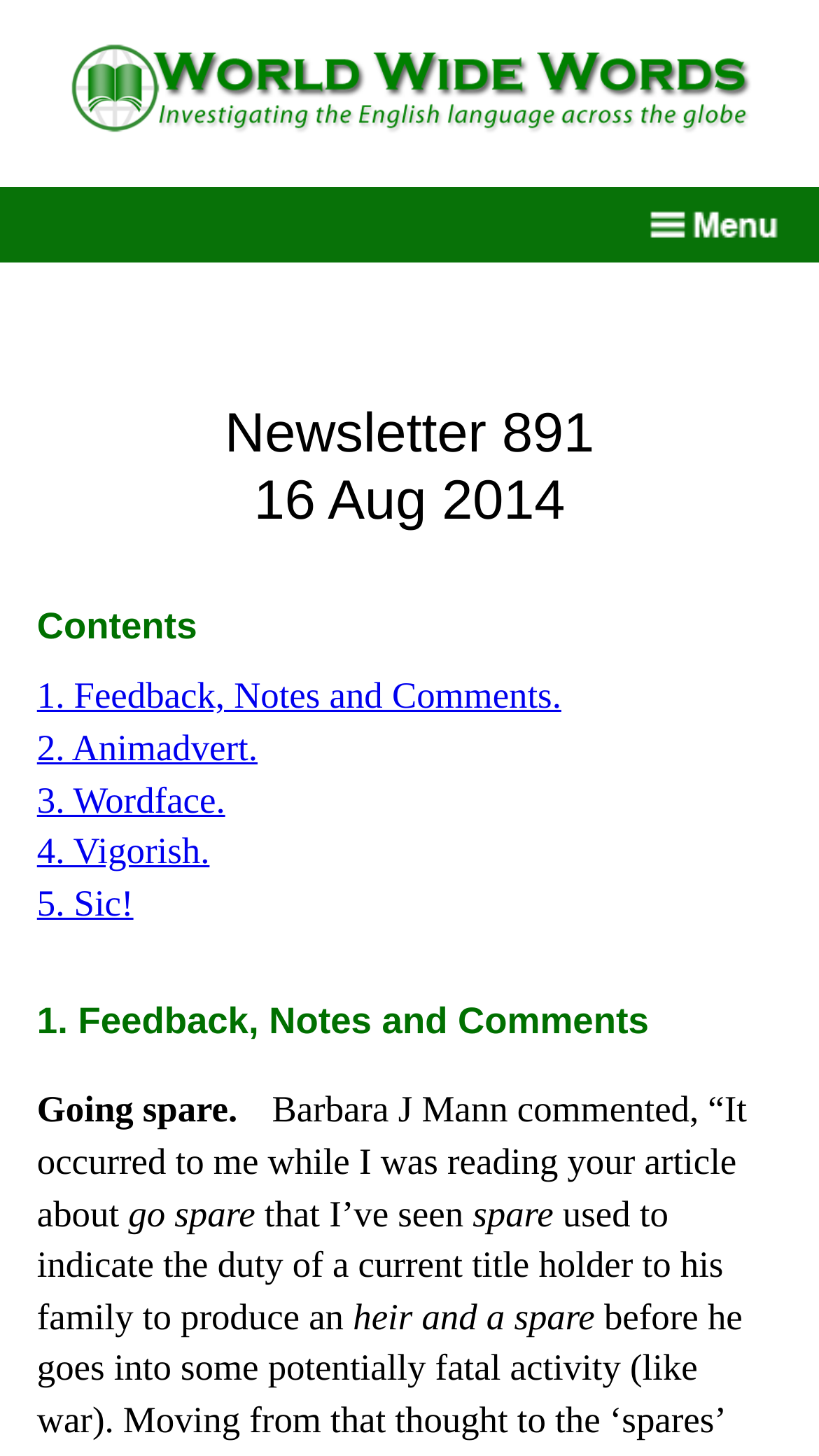What is the topic of the first article?
Give a single word or phrase as your answer by examining the image.

Going spare